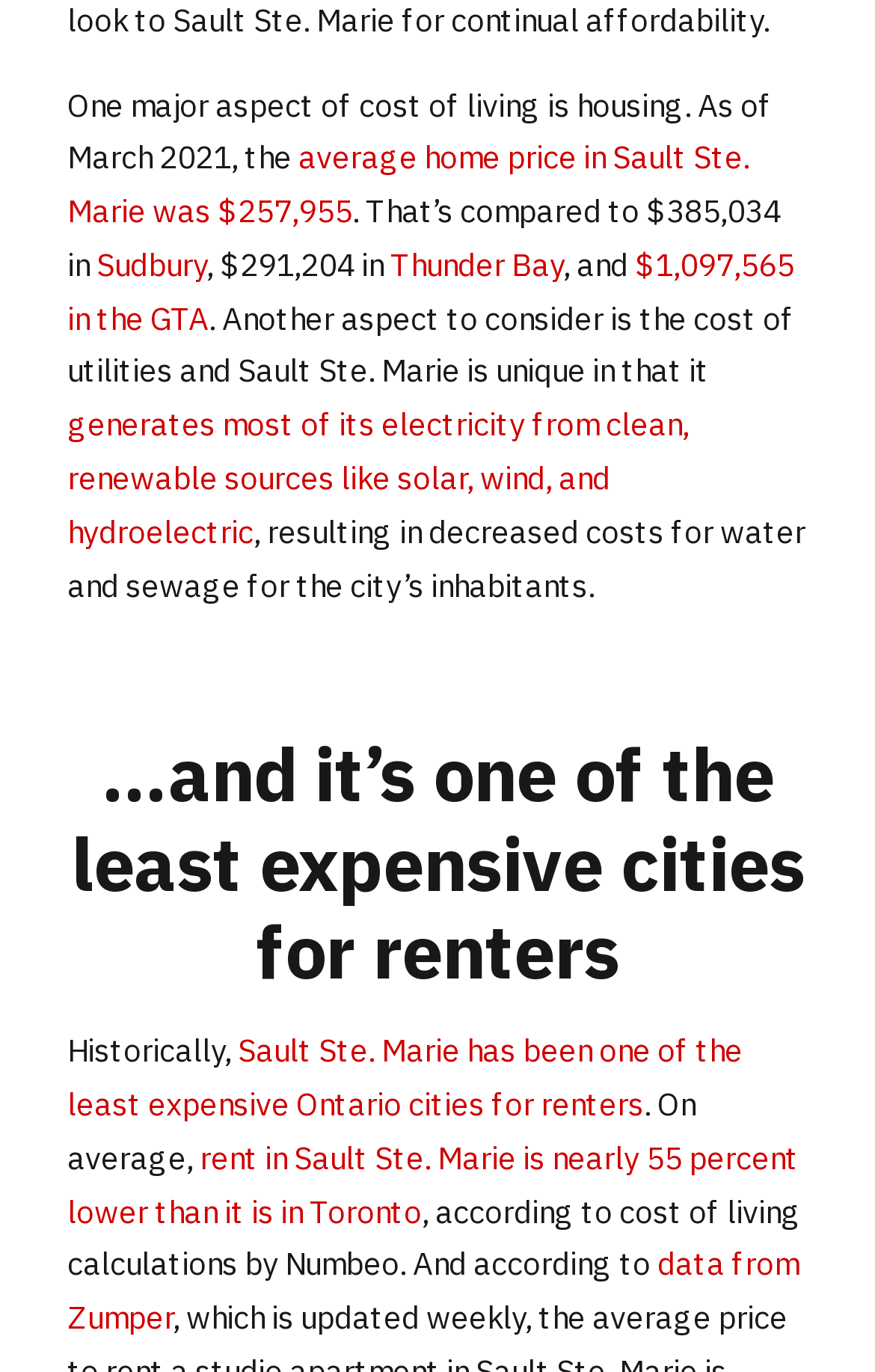Please specify the bounding box coordinates in the format (top-left x, top-left y, bottom-right x, bottom-right y), with all values as floating point numbers between 0 and 1. Identify the bounding box of the UI element described by: parent_node: Other Languages

None